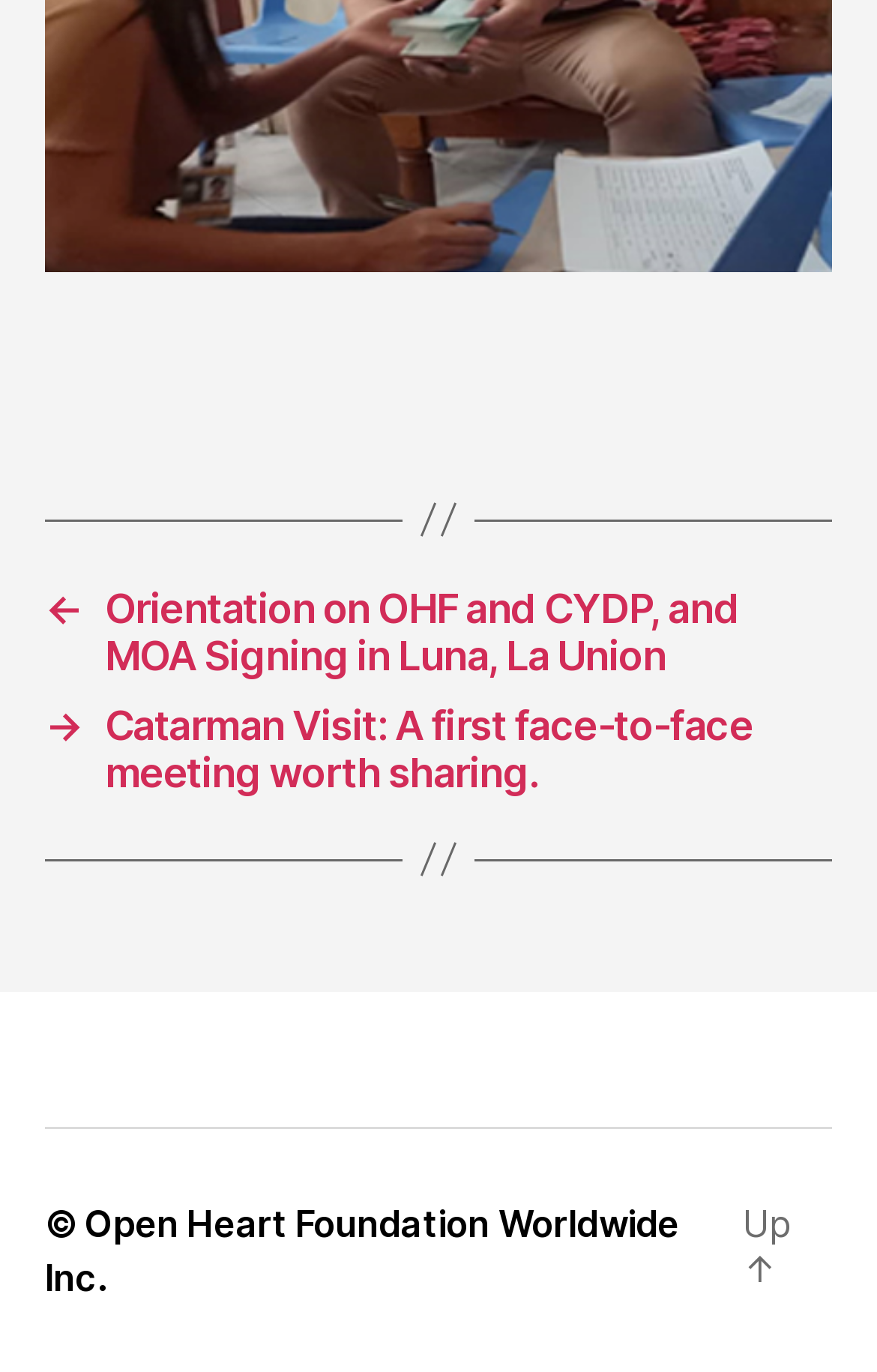What is the copyright information at the bottom of the page?
Please provide a single word or phrase answer based on the image.

Open Heart Foundation Worldwide Inc.